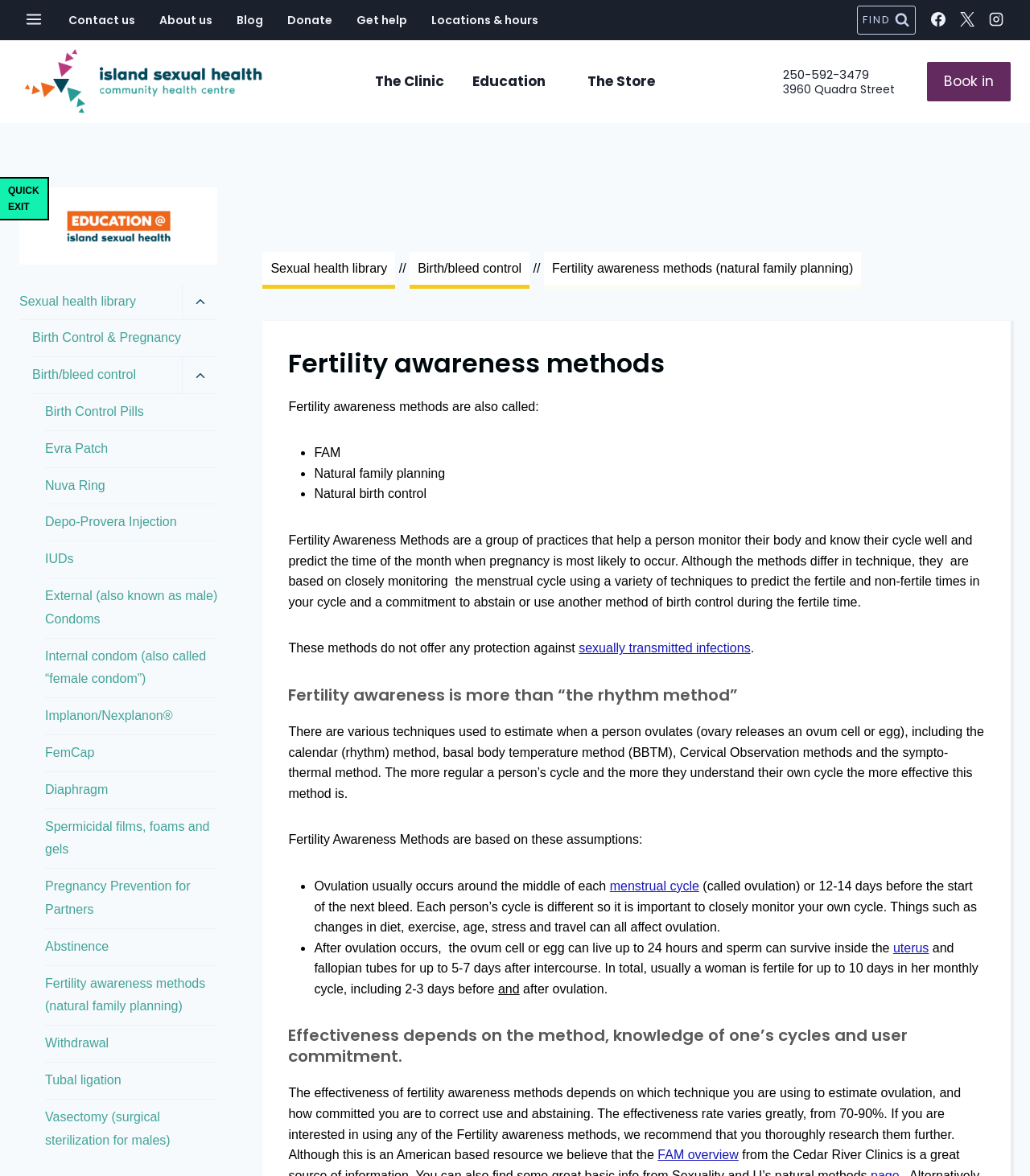Locate the UI element that matches the description 3960 Quadra Street in the webpage screenshot. Return the bounding box coordinates in the format (top-left x, top-left y, bottom-right x, bottom-right y), with values ranging from 0 to 1.

[0.76, 0.069, 0.869, 0.082]